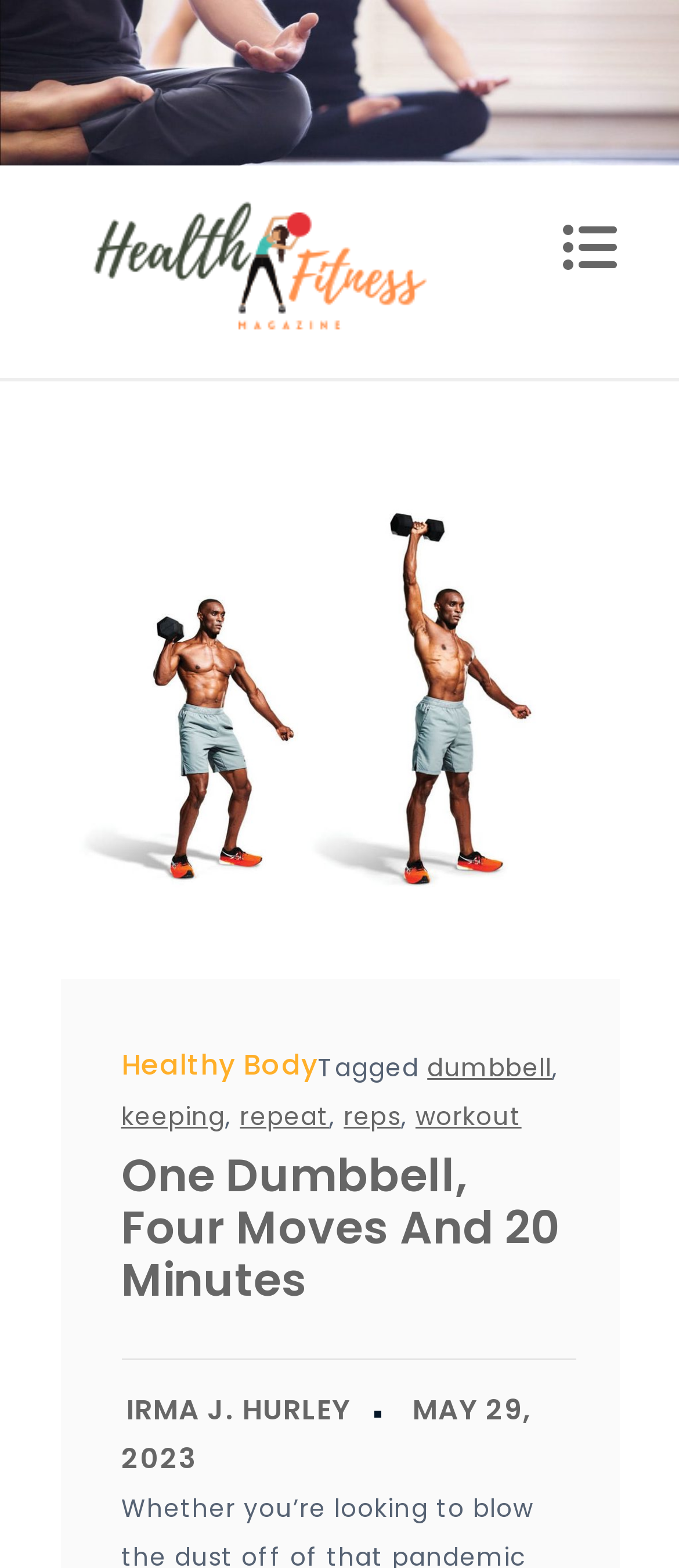What is the date of the article?
Offer a detailed and exhaustive answer to the question.

I found the date of the article below the author's name, which is 'MAY 29, 2023'.